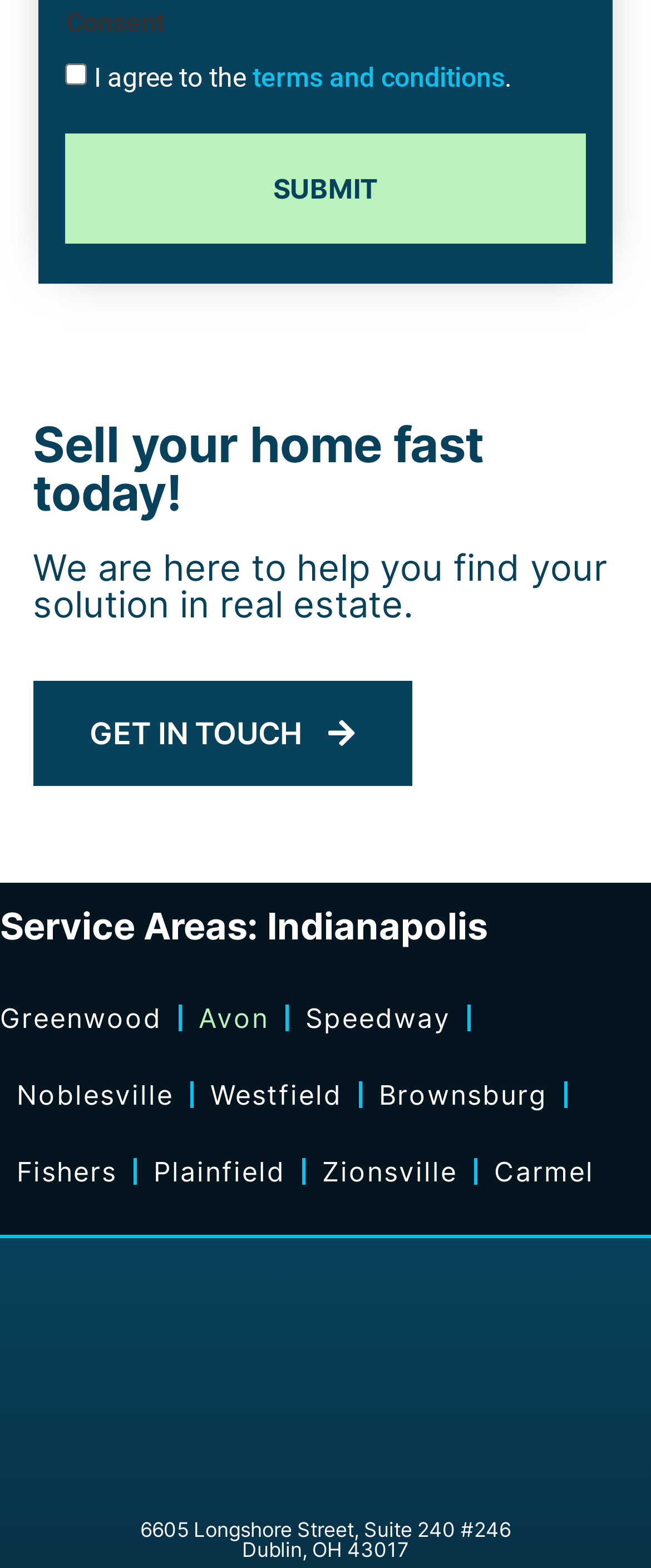How many headings are on the webpage?
Please provide a comprehensive answer to the question based on the webpage screenshot.

There are four headings on the webpage: 'Sell your home fast today!', 'We are here to help you find your solution in real estate.', 'Service Areas: Indianapolis', and '6605 Longshore Street, Suite 240 #246 Dublin, OH 43017'.